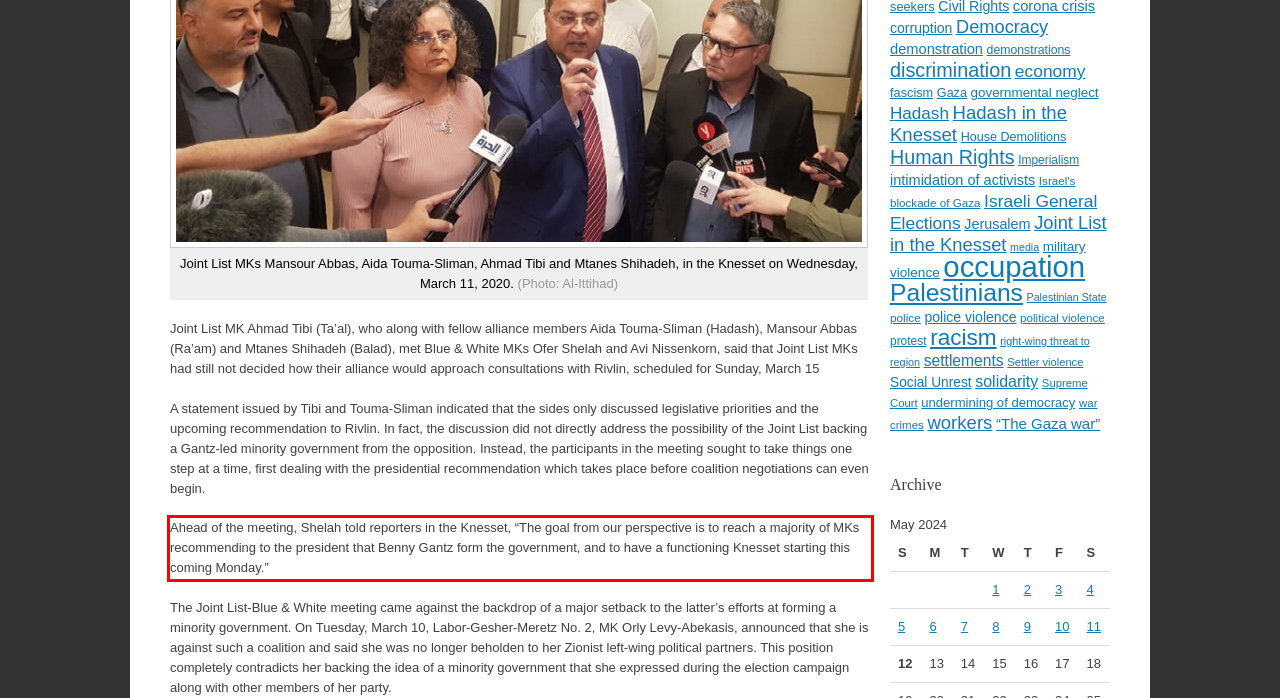Using the webpage screenshot, recognize and capture the text within the red bounding box.

Ahead of the meeting, Shelah told reporters in the Knesset, “The goal from our perspective is to reach a majority of MKs recommending to the president that Benny Gantz form the government, and to have a functioning Knesset starting this coming Monday.”